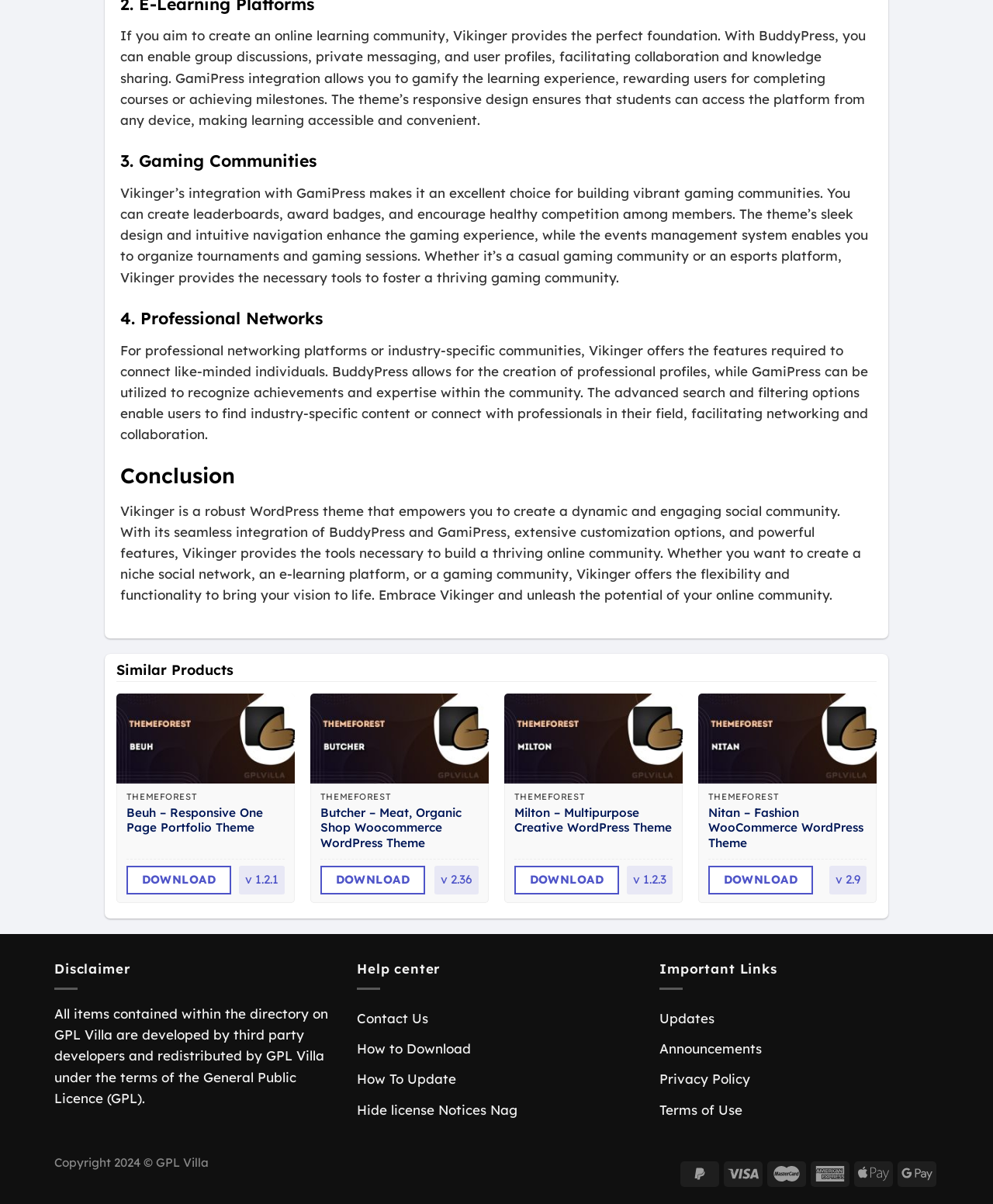What type of communities can be built with Vikinger?
Kindly offer a comprehensive and detailed response to the question.

The webpage mentions that Vikinger can be used to build online learning communities, gaming communities, and professional networks, making it a versatile theme for various types of online communities.